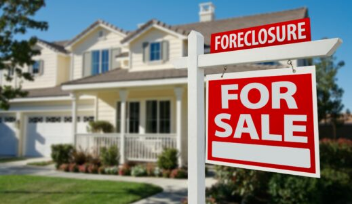What is the condition of the front yard?
Could you answer the question with a detailed and thorough explanation?

The question inquires about the state of the front yard of the house. Based on the image, the front yard appears to be well-maintained, surrounded by shrubs and flowers, suggesting that the property has been taken care of.